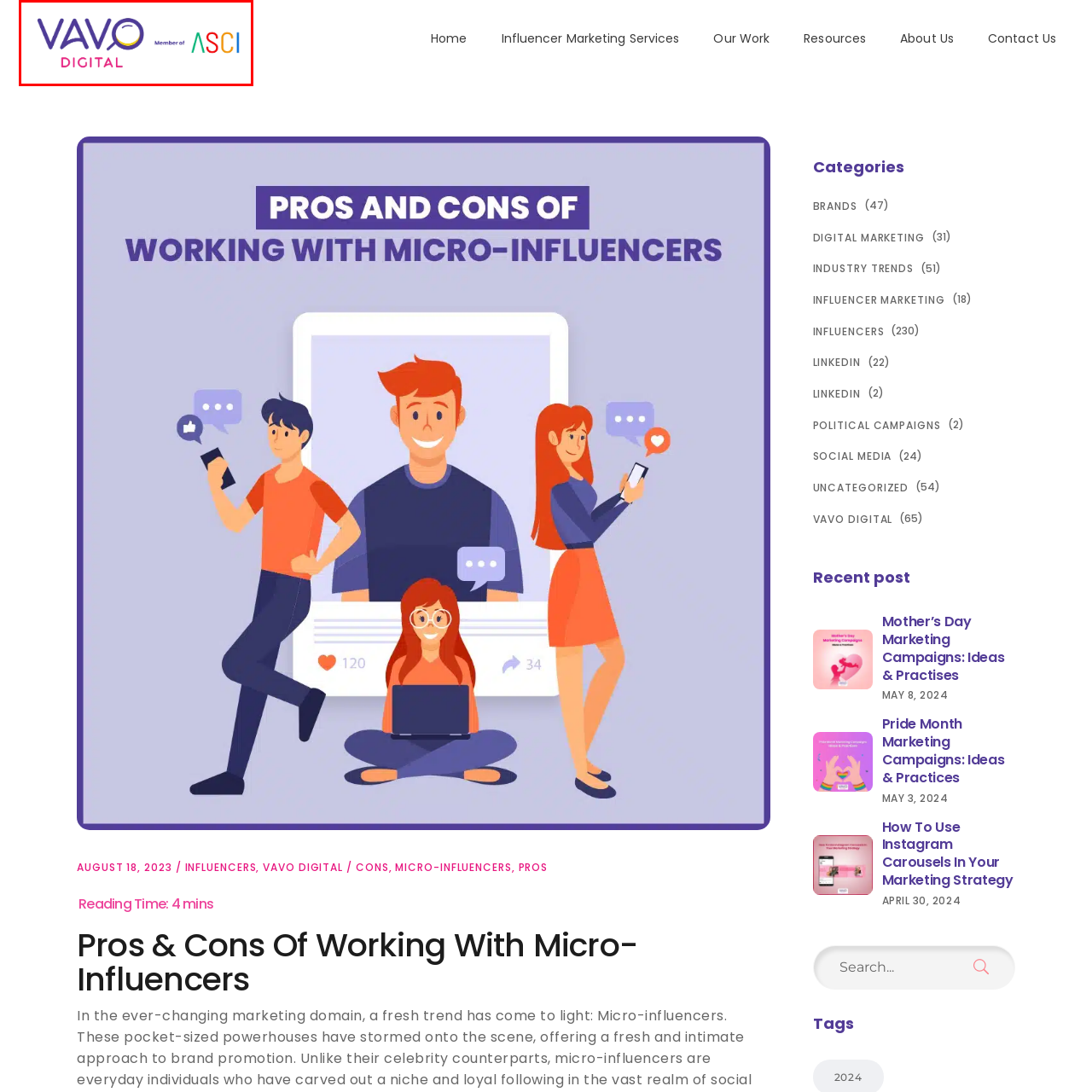Generate a detailed caption for the image within the red outlined area.

The image features the logo of Vavo Digital, prominently displaying the brand name in bold, colorful typography. The word "VAVO" is stylized with a combination of purple and yellow lettering, while "DIGITAL" stands out in a vibrant pink hue beneath it. Adjacent to the main logo, the text "Member of ASCI" signifies Vavo Digital's affiliation with the Advertising Standards Council of India, which emphasizes its commitment to ethical advertising practices. This logo plays a crucial role in establishing the brand's identity and integrity within the digital marketing landscape.